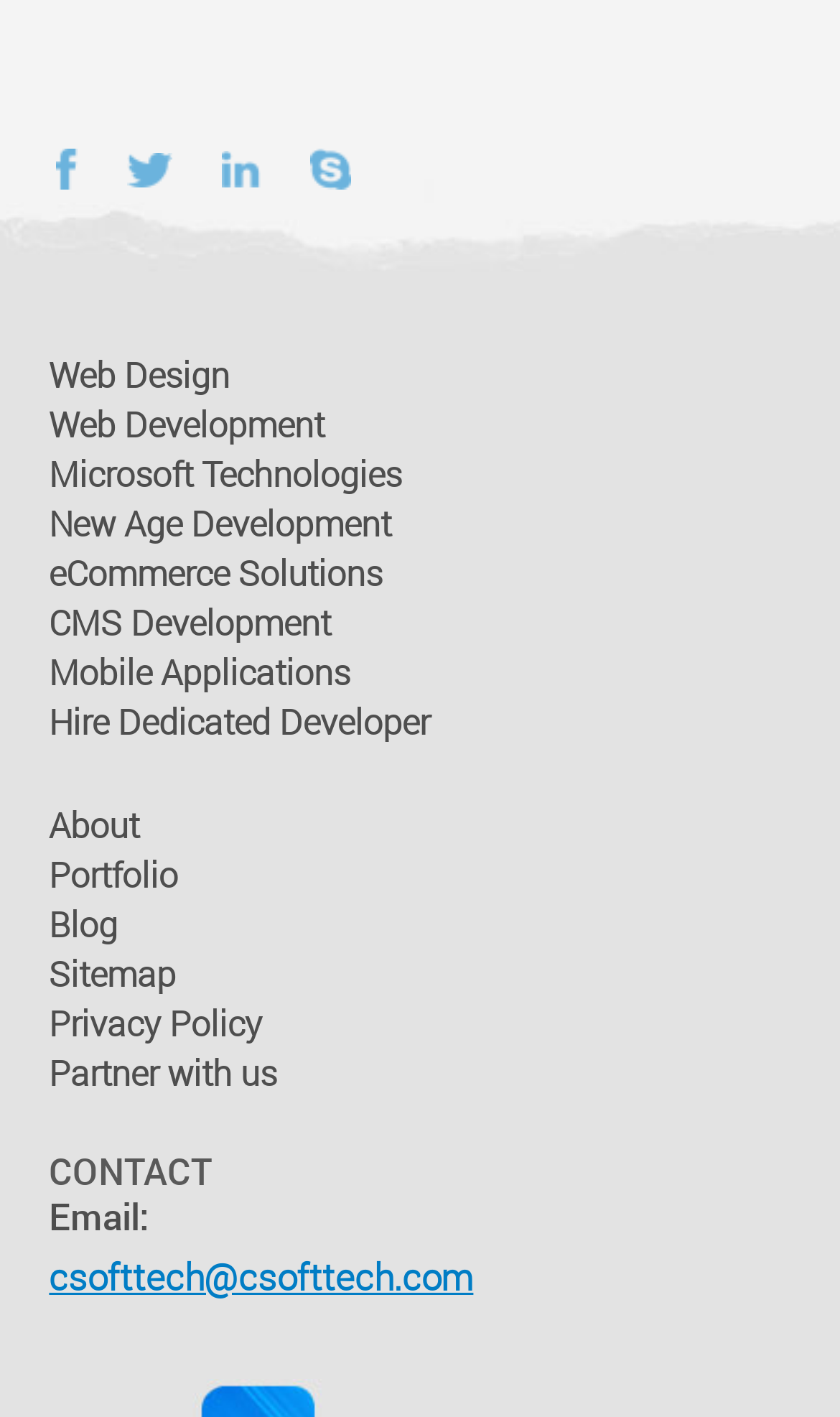Find the bounding box coordinates of the element to click in order to complete this instruction: "Learn about the company". The bounding box coordinates must be four float numbers between 0 and 1, denoted as [left, top, right, bottom].

[0.058, 0.566, 0.166, 0.6]